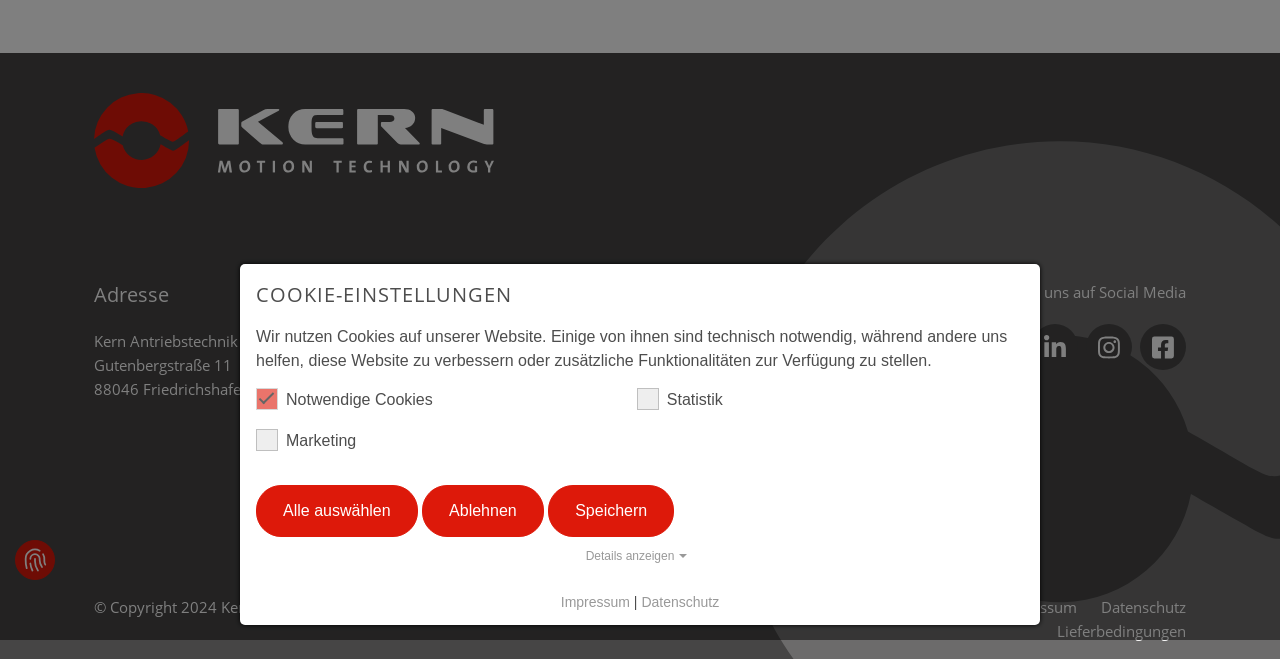Identify the bounding box for the UI element that is described as follows: "Details anzeigen Details ausblenden".

[0.2, 0.831, 0.8, 0.858]